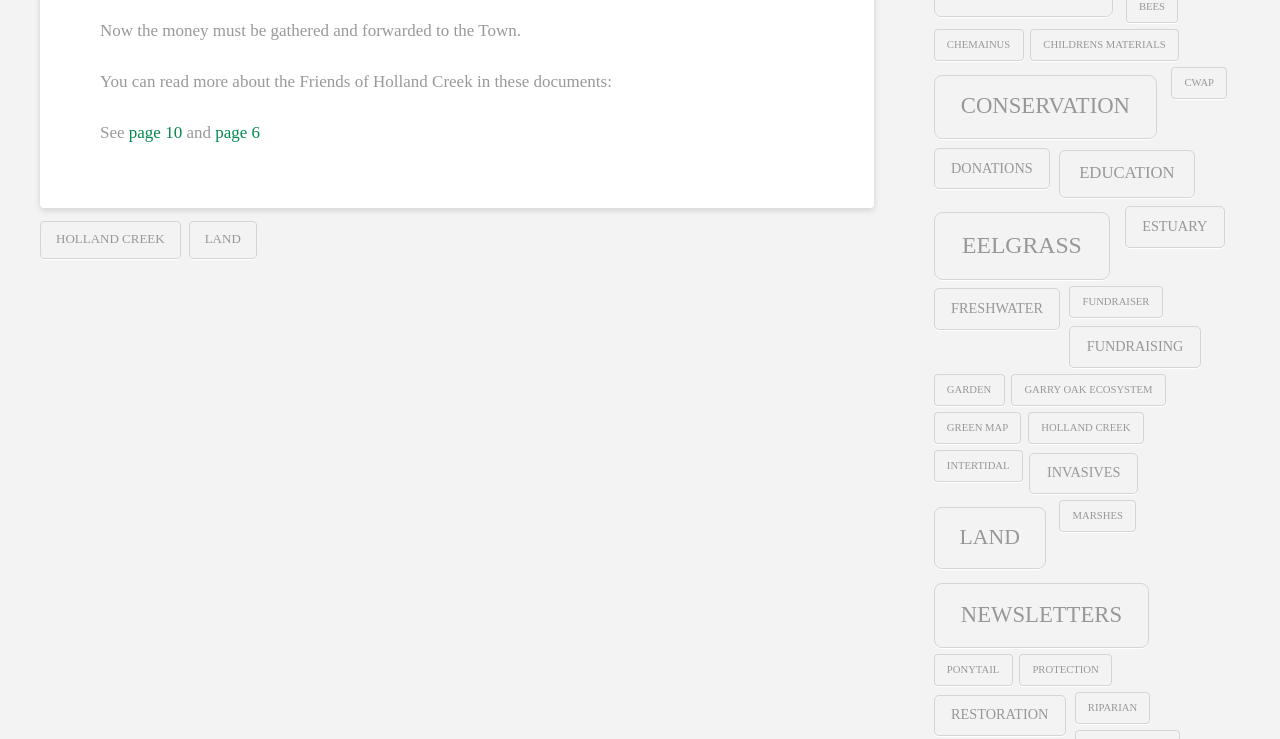Given the webpage screenshot, identify the bounding box of the UI element that matches this description: "Garry Oak Ecosystem".

[0.79, 0.507, 0.911, 0.549]